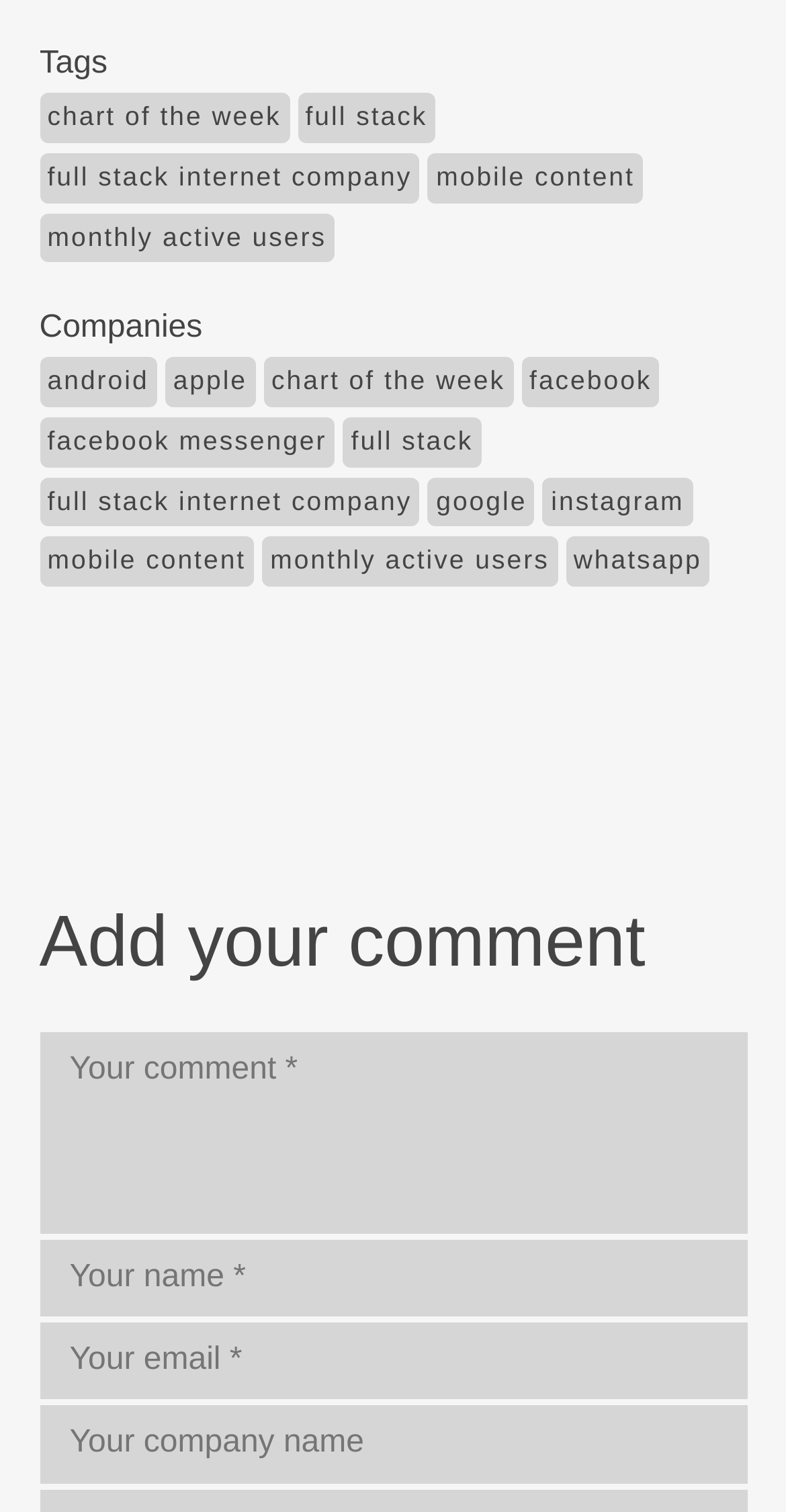Locate the bounding box coordinates of the area that needs to be clicked to fulfill the following instruction: "View the biography of Prof. Jonathan Temte". The coordinates should be in the format of four float numbers between 0 and 1, namely [left, top, right, bottom].

None